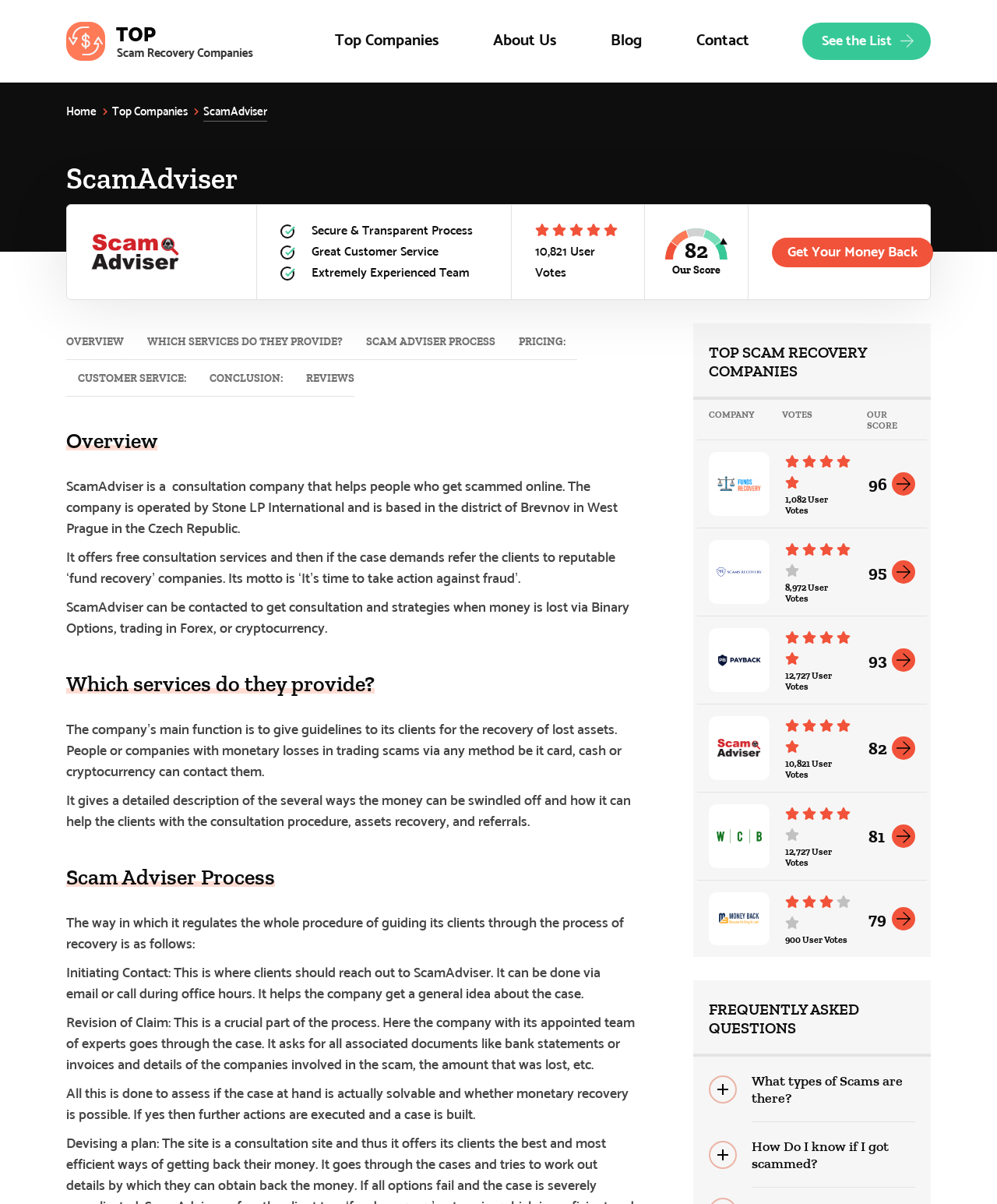Please predict the bounding box coordinates (top-left x, top-left y, bottom-right x, bottom-right y) for the UI element in the screenshot that fits the description: Conclusion:

[0.21, 0.299, 0.284, 0.329]